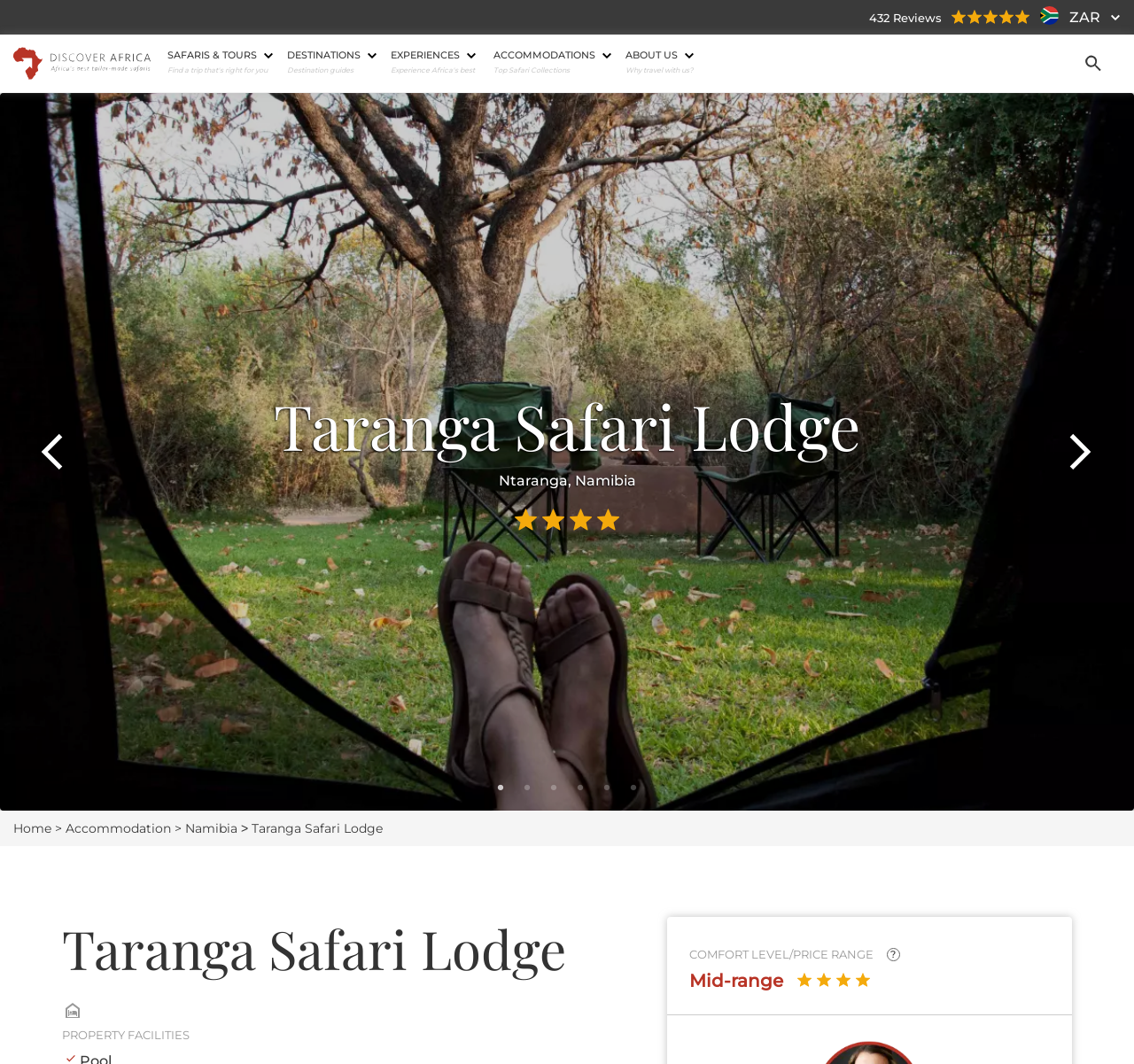Please find and report the bounding box coordinates of the element to click in order to perform the following action: "Explore 'African Safaris by Discover Africa'". The coordinates should be expressed as four float numbers between 0 and 1, in the format [left, top, right, bottom].

[0.012, 0.055, 0.148, 0.071]